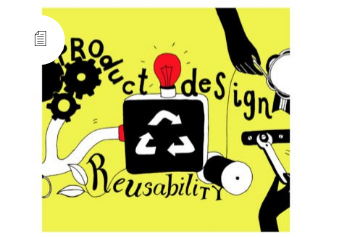Provide a short answer using a single word or phrase for the following question: 
What is the theme of the illustration?

Product design and reusability